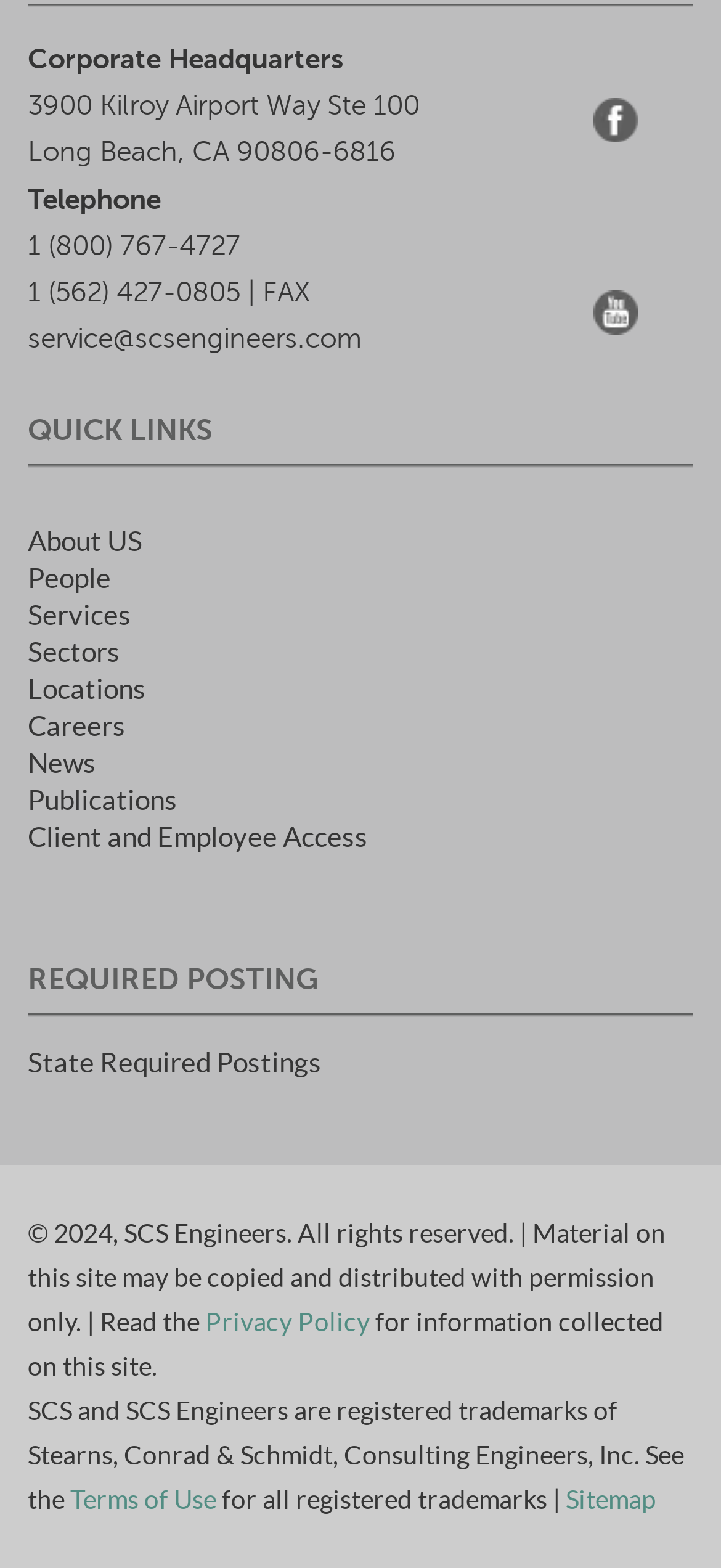Could you find the bounding box coordinates of the clickable area to complete this instruction: "Contact SCS Engineers via phone"?

[0.038, 0.147, 0.333, 0.166]